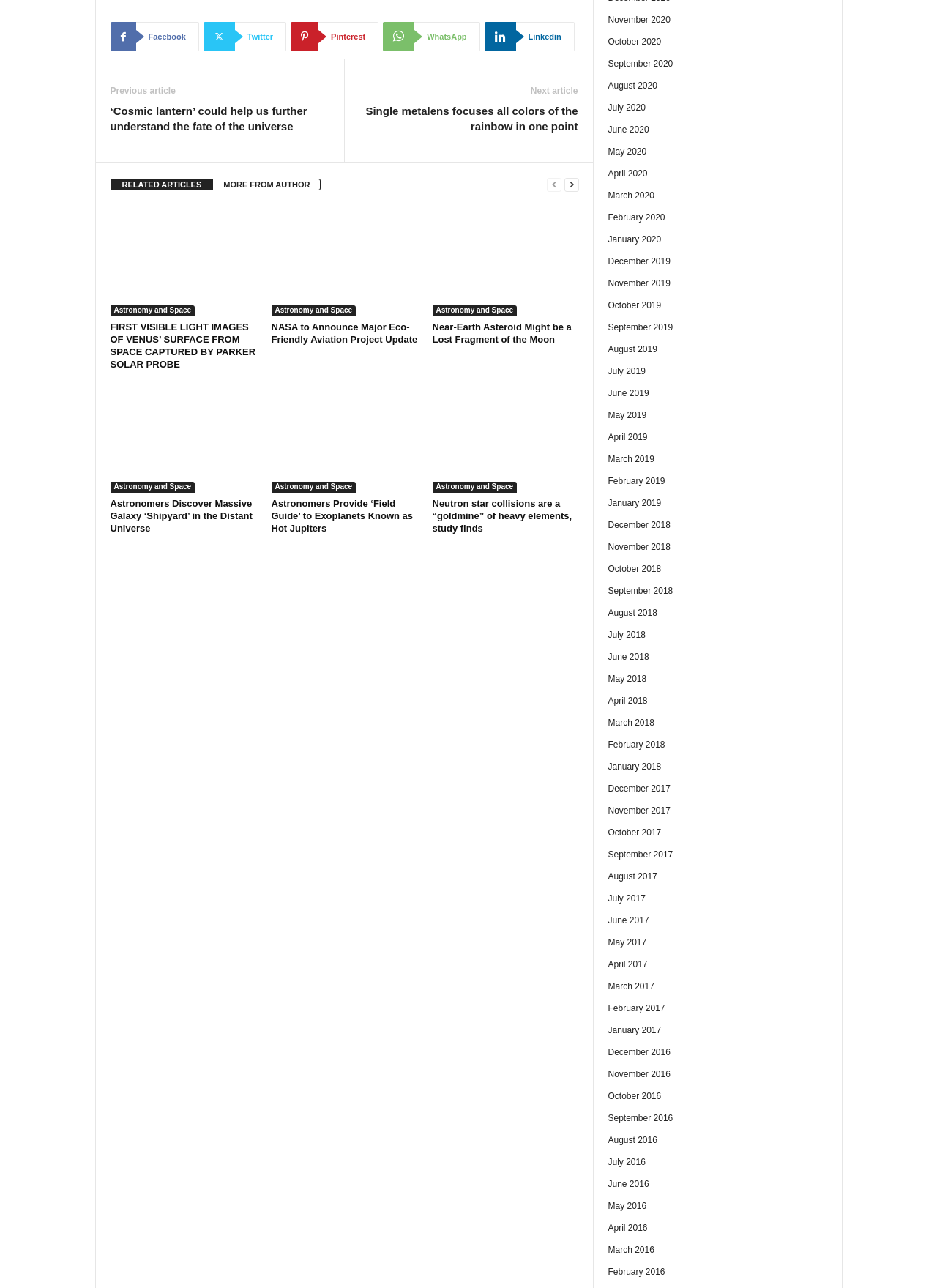Using the provided description: "May 2016", find the bounding box coordinates of the corresponding UI element. The output should be four float numbers between 0 and 1, in the format [left, top, right, bottom].

[0.649, 0.932, 0.69, 0.94]